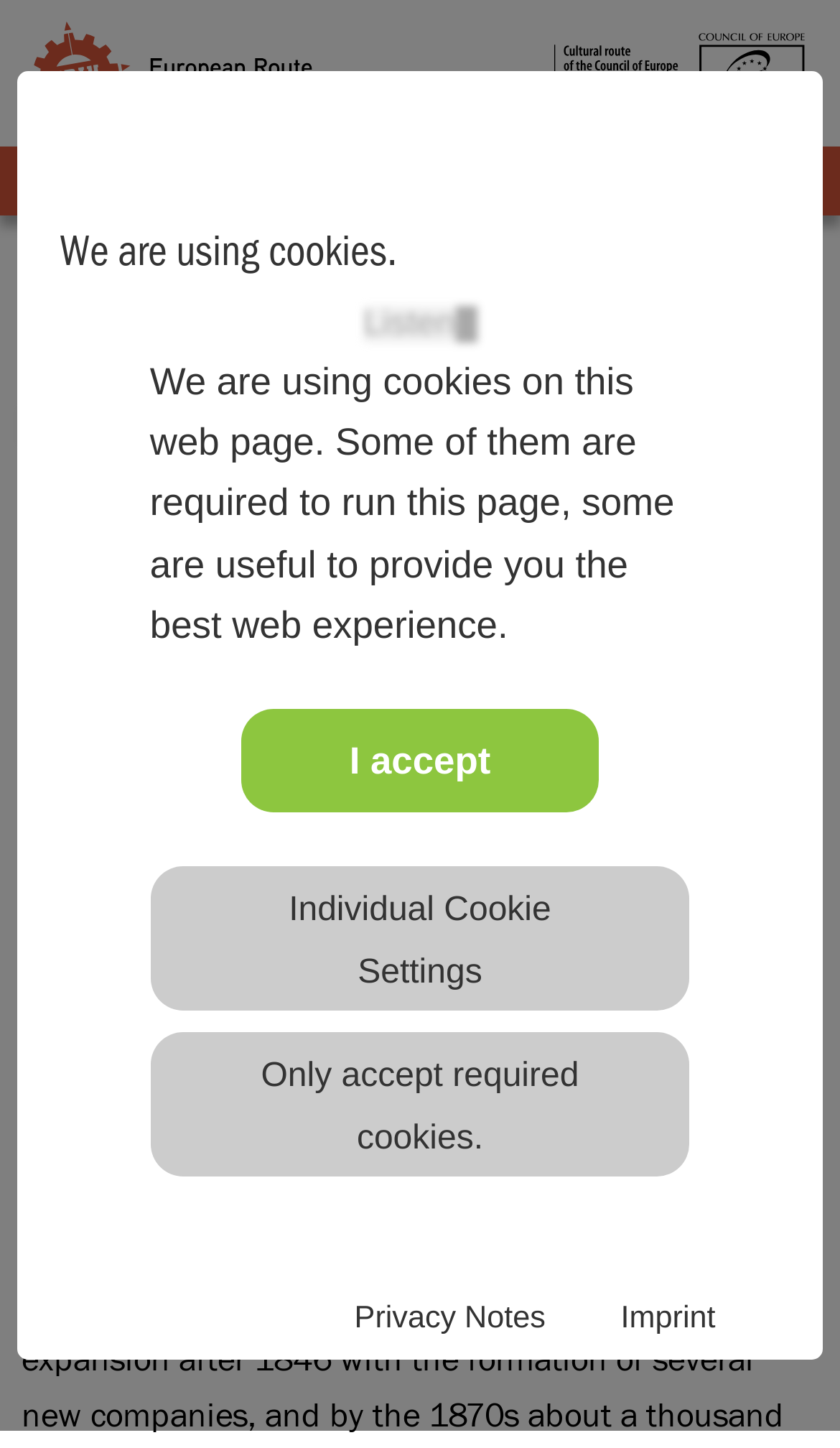Please identify the bounding box coordinates of the element's region that I should click in order to complete the following instruction: "Go to the Privacy Notes". The bounding box coordinates consist of four float numbers between 0 and 1, i.e., [left, top, right, bottom].

[0.422, 0.895, 0.65, 0.929]